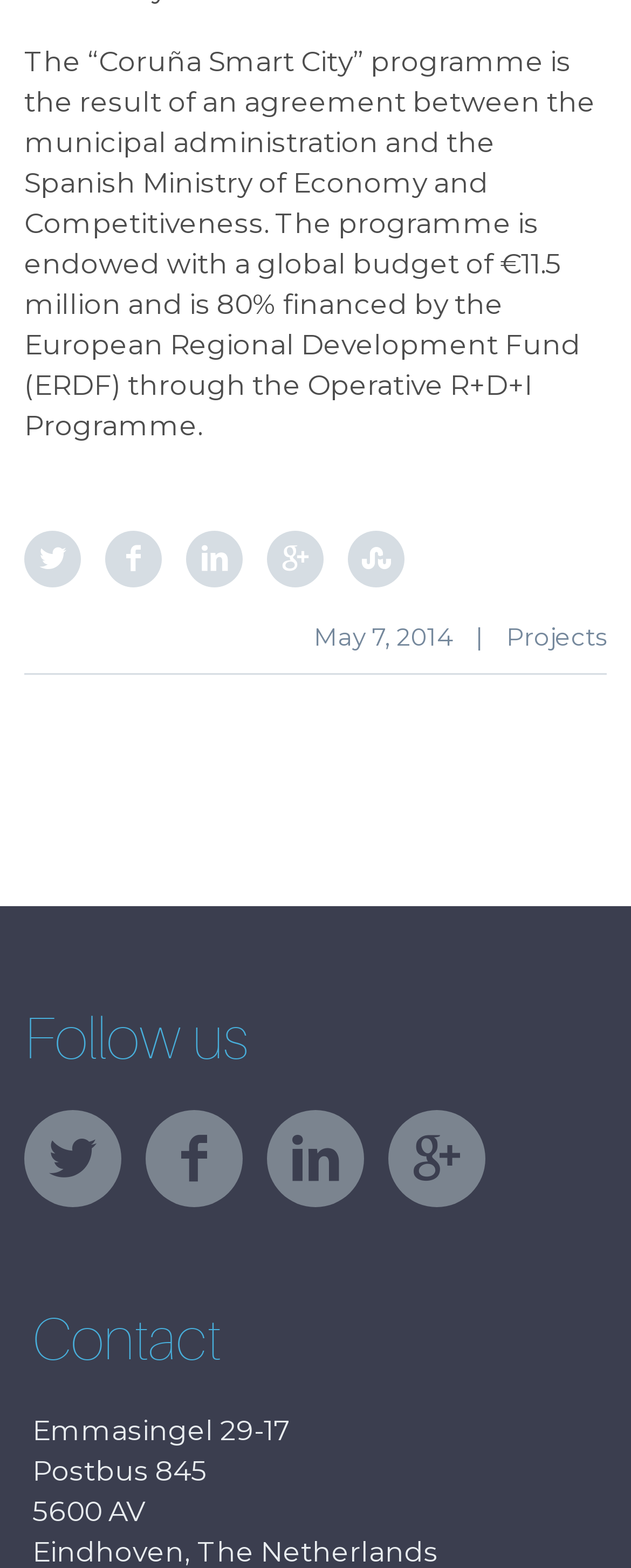Determine the bounding box coordinates for the HTML element described here: "Google Plus".

[0.423, 0.338, 0.513, 0.375]